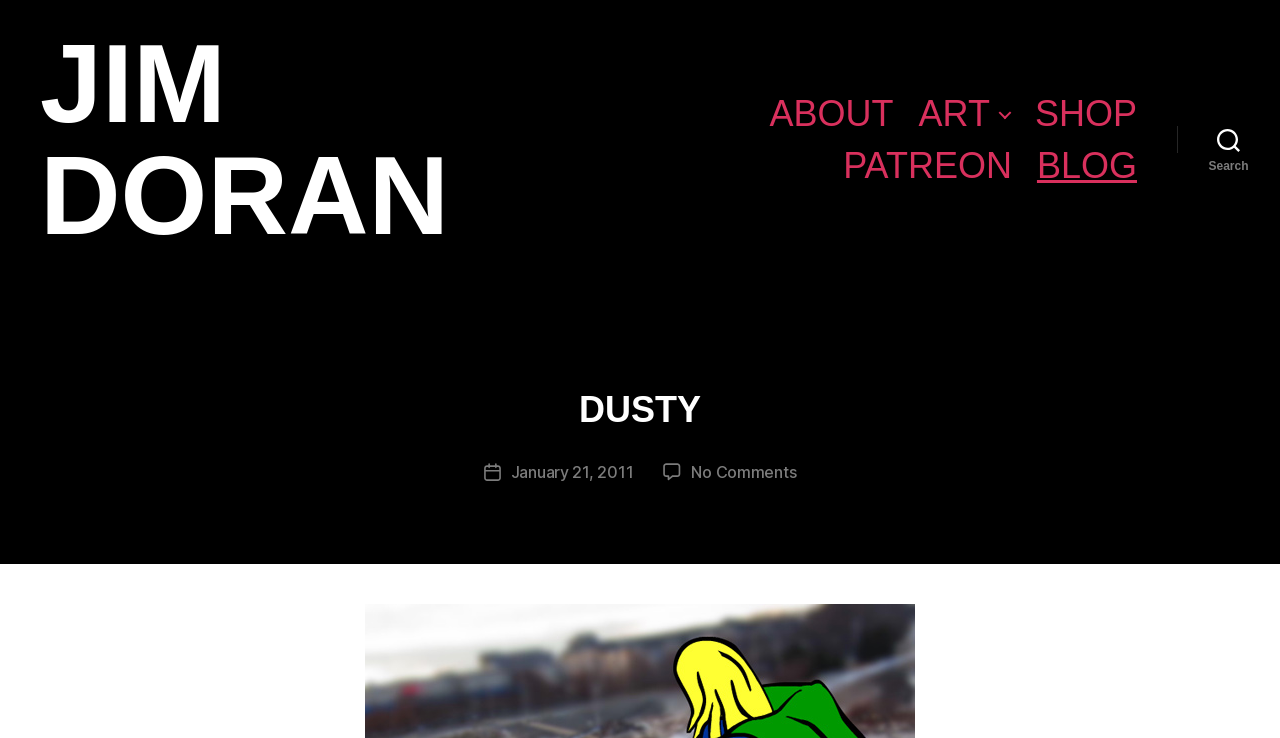Find the bounding box coordinates for the UI element that matches this description: "No Comments on Dusty".

[0.54, 0.626, 0.622, 0.653]